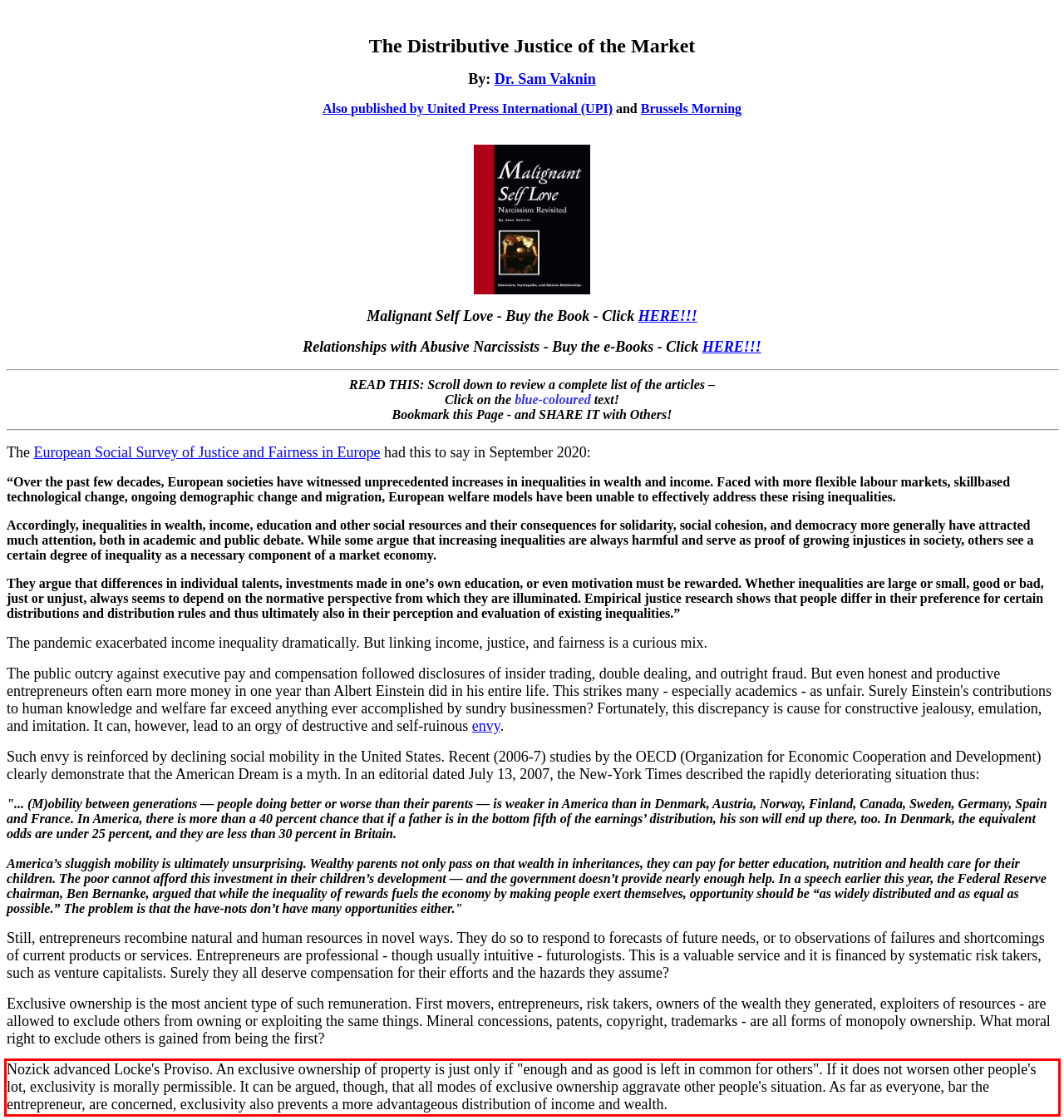You are provided with a webpage screenshot that includes a red rectangle bounding box. Extract the text content from within the bounding box using OCR.

Nozick advanced Locke's Proviso. An exclusive ownership of property is just only if "enough and as good is left in common for others". If it does not worsen other people's lot, exclusivity is morally permissible. It can be argued, though, that all modes of exclusive ownership aggravate other people's situation. As far as everyone, bar the entrepreneur, are concerned, exclusivity also prevents a more advantageous distribution of income and wealth.